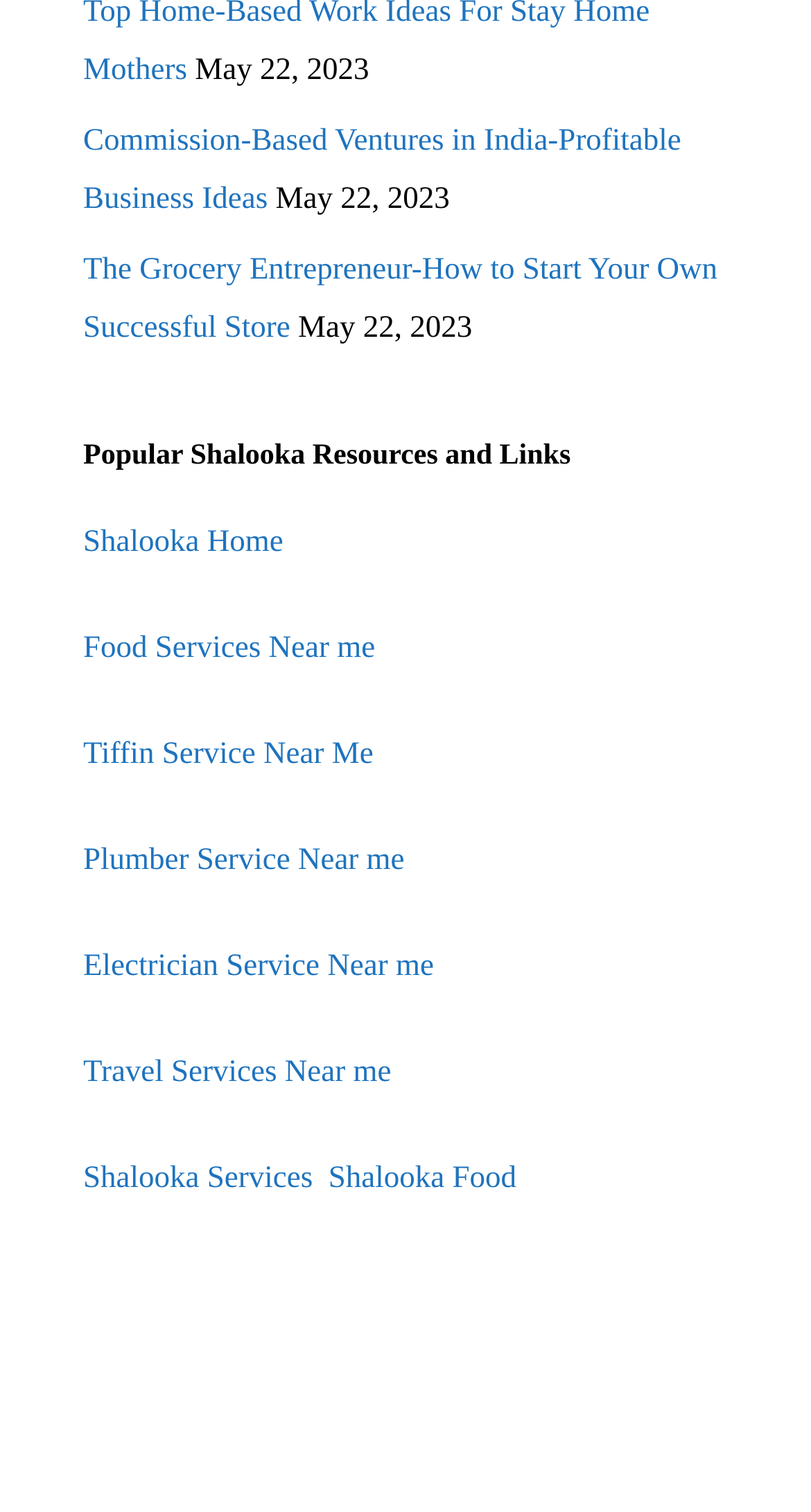Identify the bounding box of the HTML element described as: "Shalooka Home".

[0.103, 0.348, 0.349, 0.37]